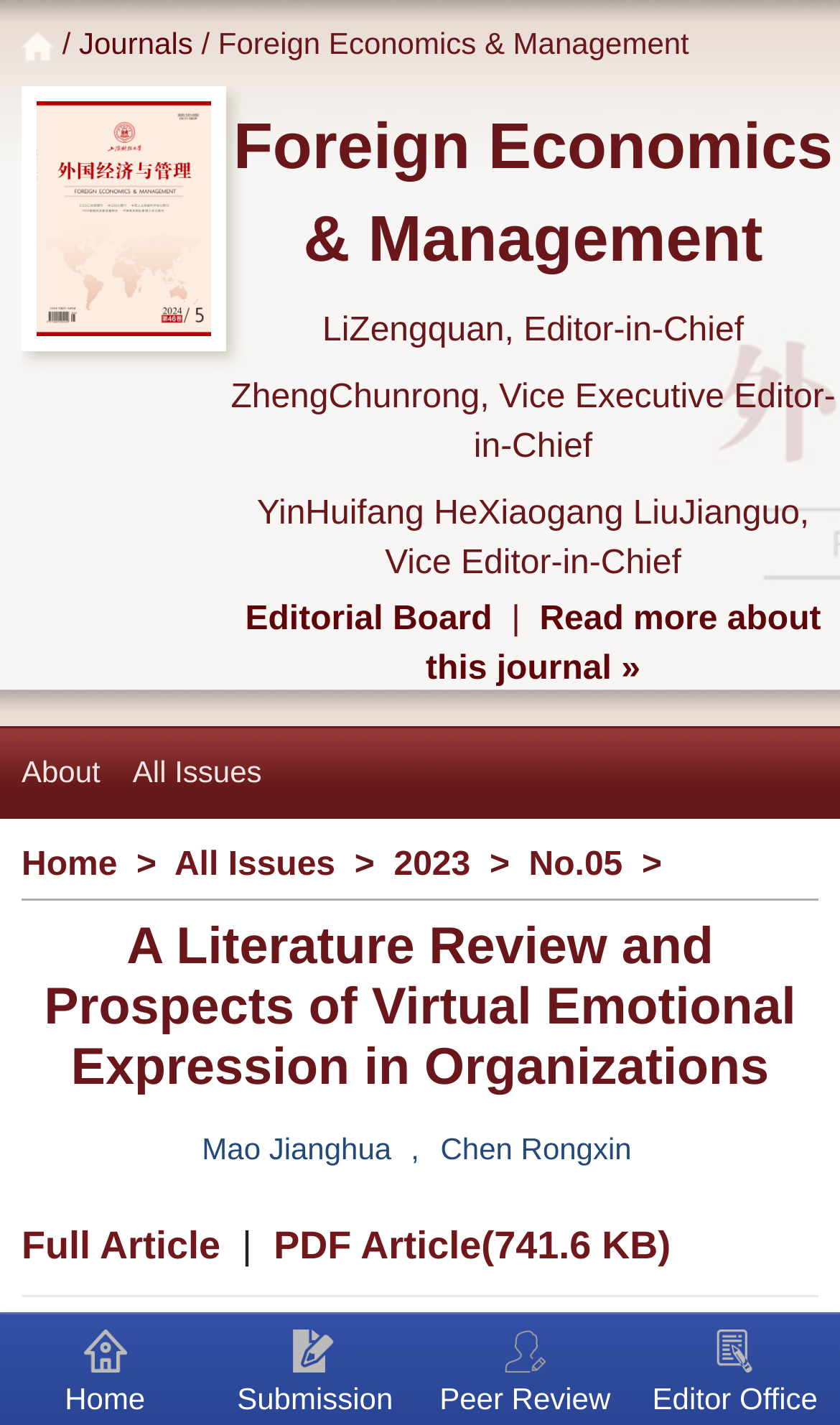Answer the question in a single word or phrase:
What is the title of the article?

A Literature Review and Prospects of Virtual Emotional Expression in Organizations